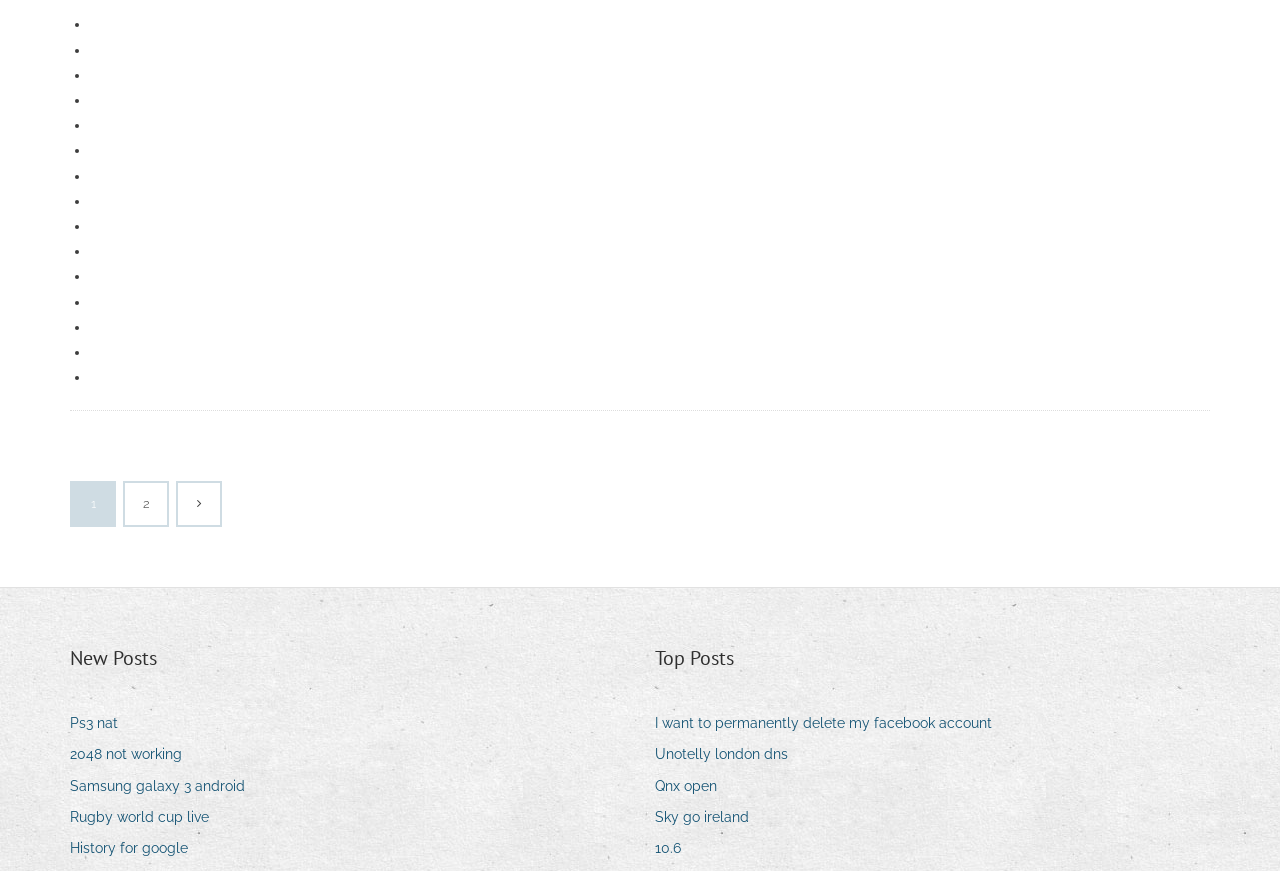Given the webpage screenshot, identify the bounding box of the UI element that matches this description: "2".

[0.098, 0.555, 0.13, 0.603]